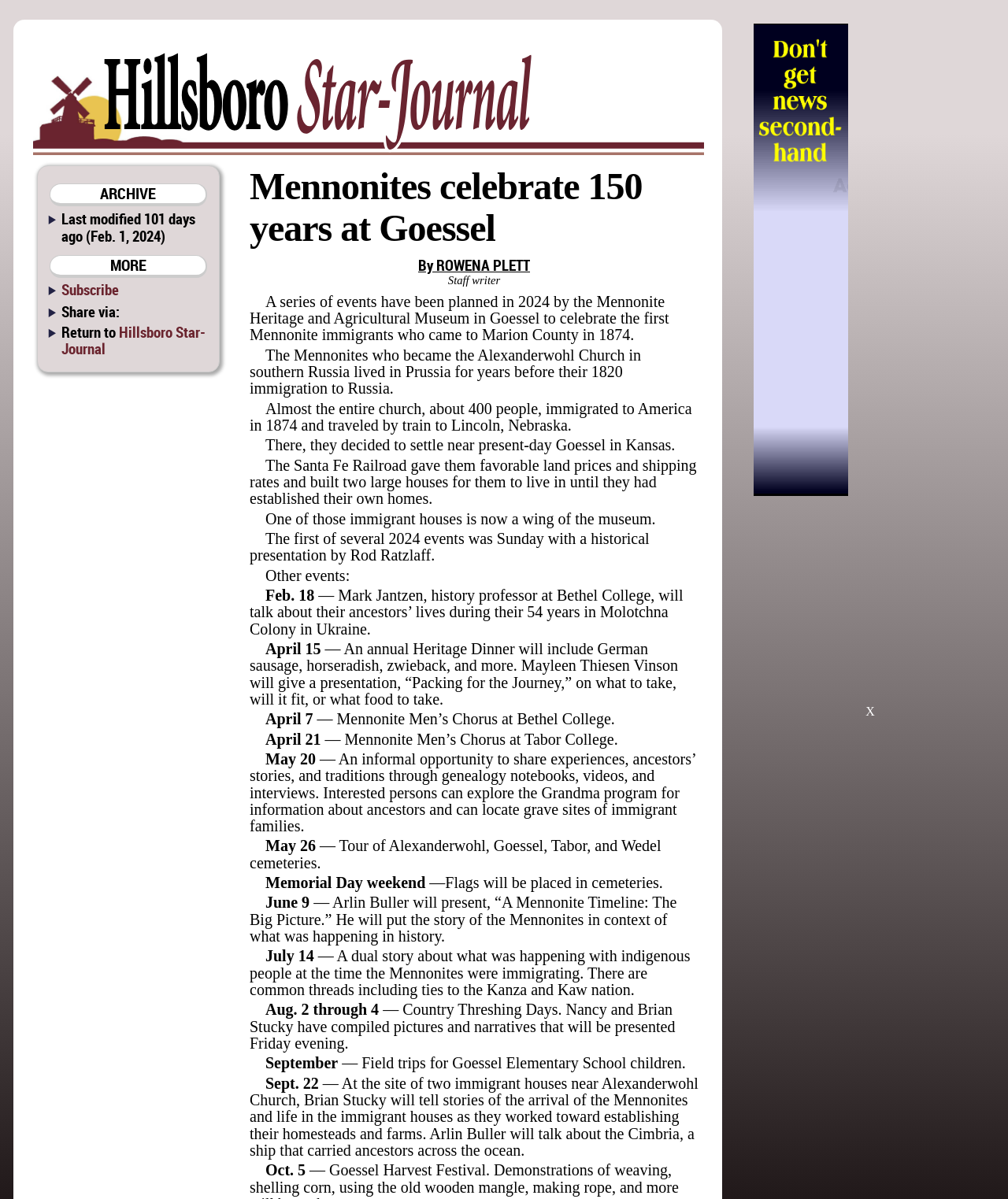Who is the author of the article?
Please give a detailed and thorough answer to the question, covering all relevant points.

The article mentions 'By ROWENA PLETT' which indicates that ROWENA PLETT is the author of the article.